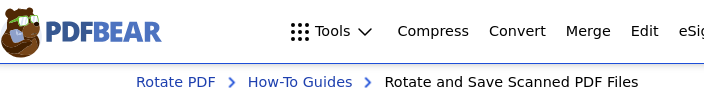What navigation options are available?
Look at the screenshot and provide an in-depth answer.

The navigation links provided in the header of the website include options such as 'Compress', 'Convert', 'Merge', 'Edit', and 'eSign', showcasing PDFBear's multifunctional capabilities and allowing users to easily access various tools for managing PDF files.